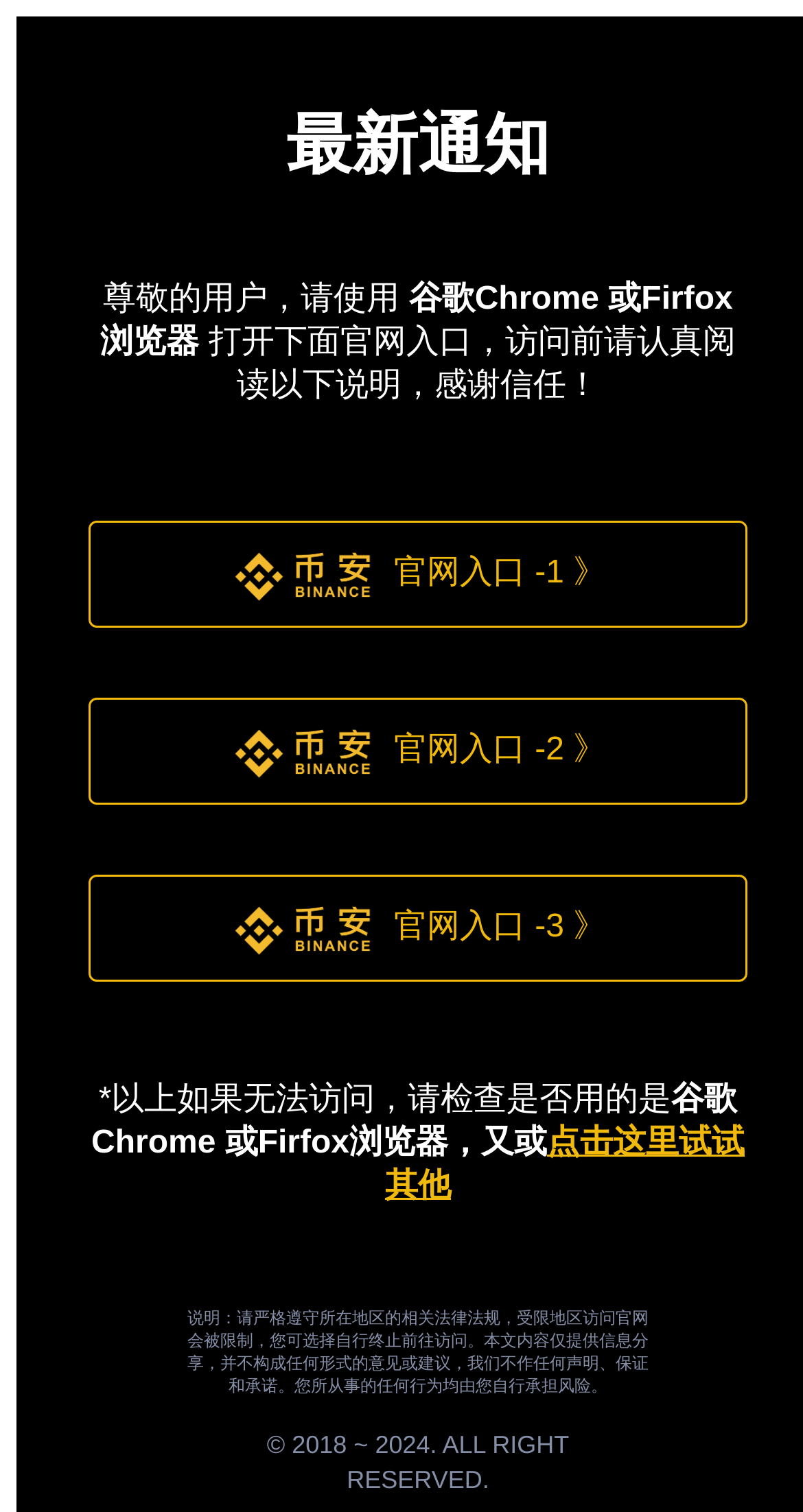What browsers are recommended to access the official website?
Please use the image to provide a one-word or short phrase answer.

Google Chrome or Firefox